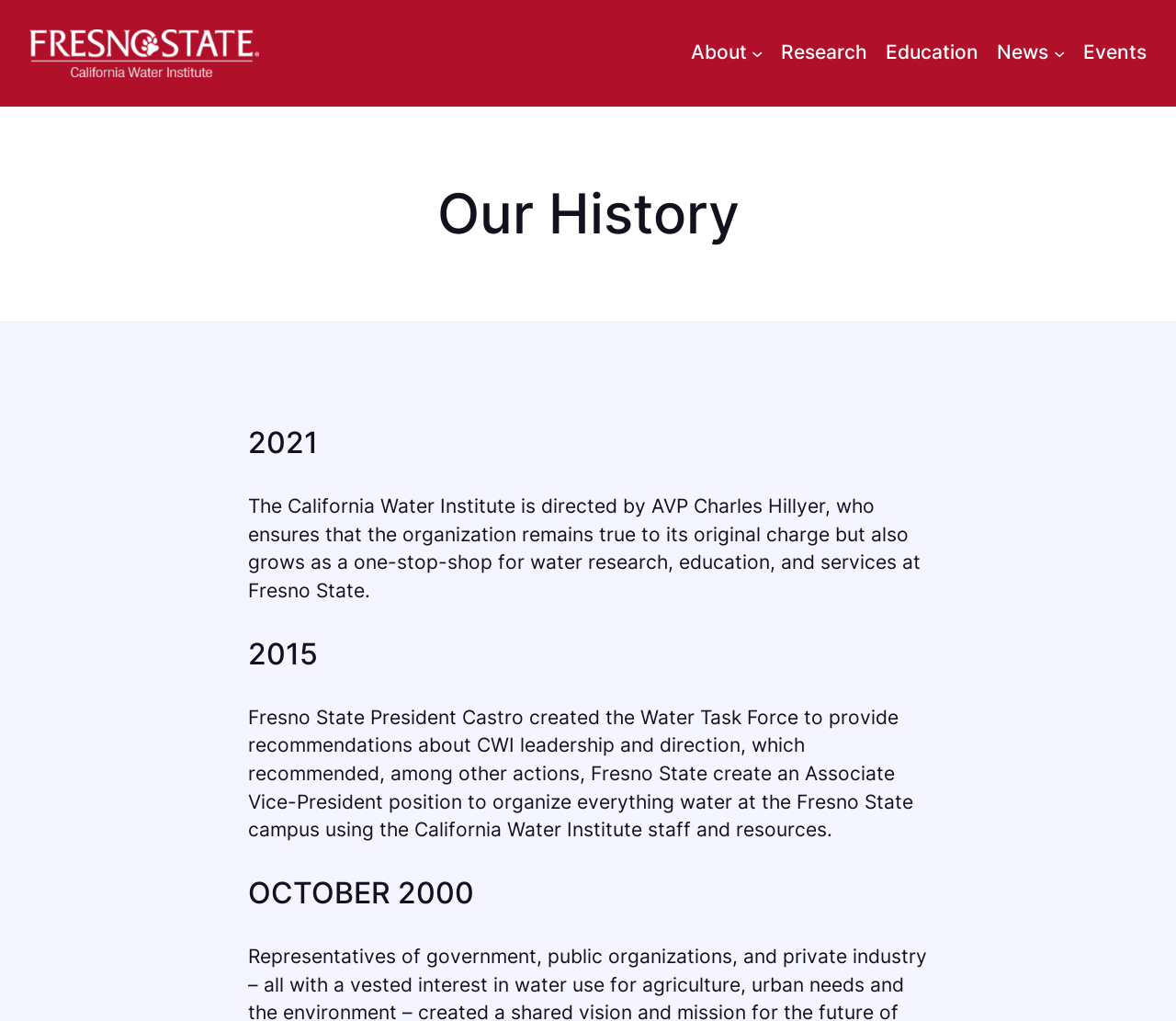Create an elaborate caption for the webpage.

The webpage is about the history of the California Water Institute (CWI) at Fresno State. At the top left, there is a link and an image with the same name, "California Water Institute at Fresno State". 

On the top right, there is a navigation menu with several links, including "About", "Research", "Education", "News", and "Events". Each of these links has a corresponding button that can be expanded to show a submenu.

Below the navigation menu, there is a heading "Our History" that spans across the page. Underneath this heading, there are three sections, each with a heading indicating a specific year: "2021", "2015", and "OCTOBER 2000". 

In the "2021" section, there is a paragraph of text describing the current direction of the California Water Institute under the leadership of AVP Charles Hillyer. 

In the "2015" section, there is another paragraph of text explaining the creation of the Water Task Force by Fresno State President Castro and its recommendations for the California Water Institute.